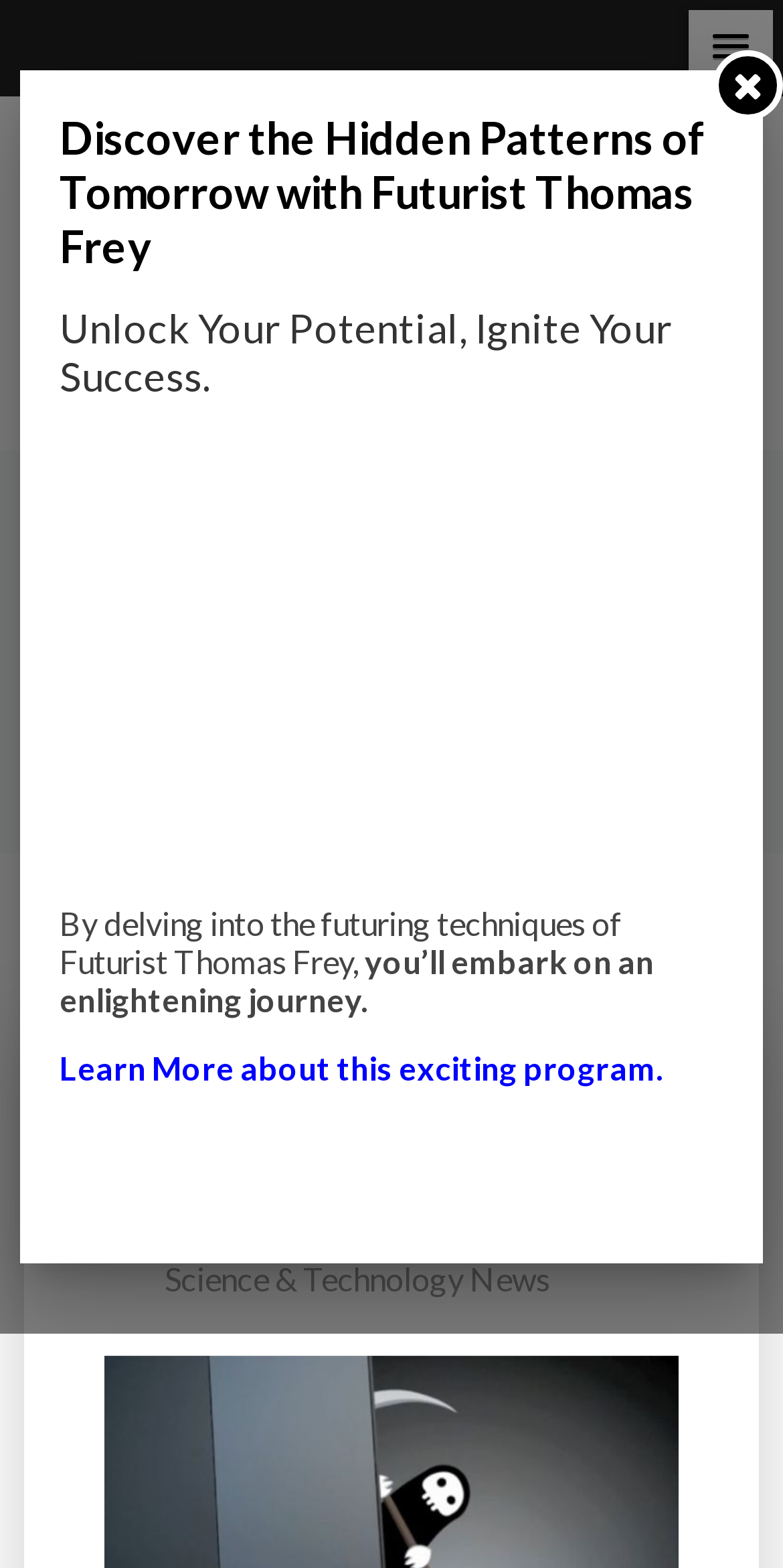Can you find the bounding box coordinates for the element to click on to achieve the instruction: "Click the 'Facebook' link"?

[0.515, 0.733, 0.695, 0.766]